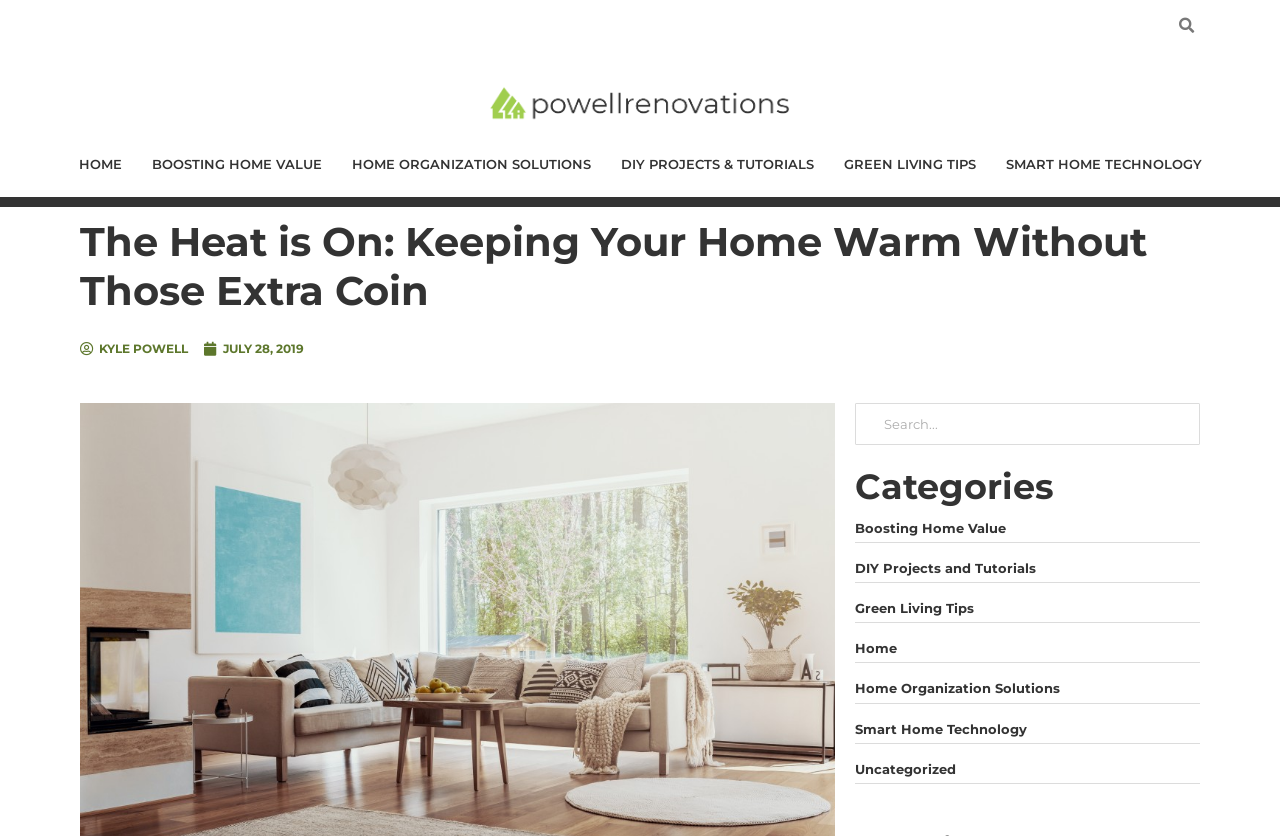Locate the bounding box of the user interface element based on this description: "Home".

[0.05, 0.169, 0.107, 0.224]